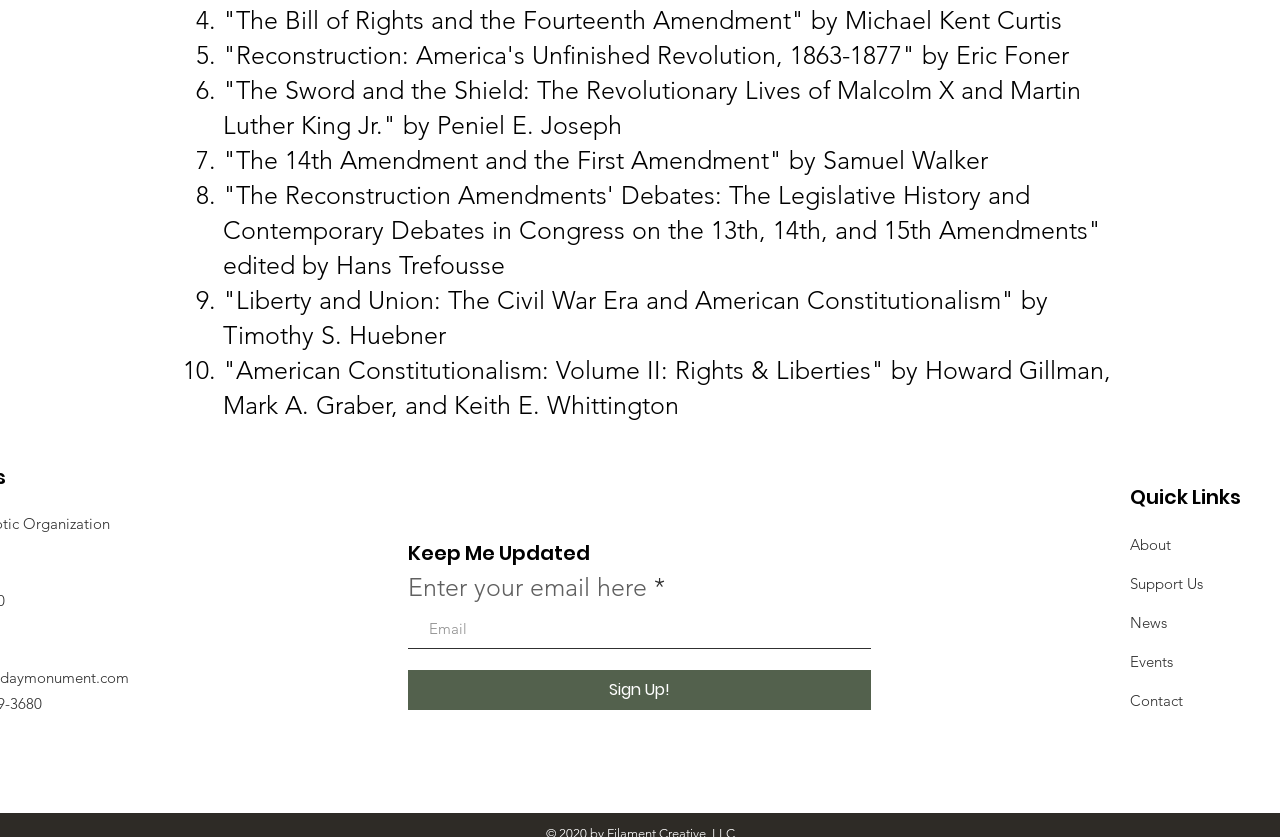Determine the bounding box coordinates for the HTML element described here: "name="email" placeholder="Email"".

[0.319, 0.728, 0.68, 0.775]